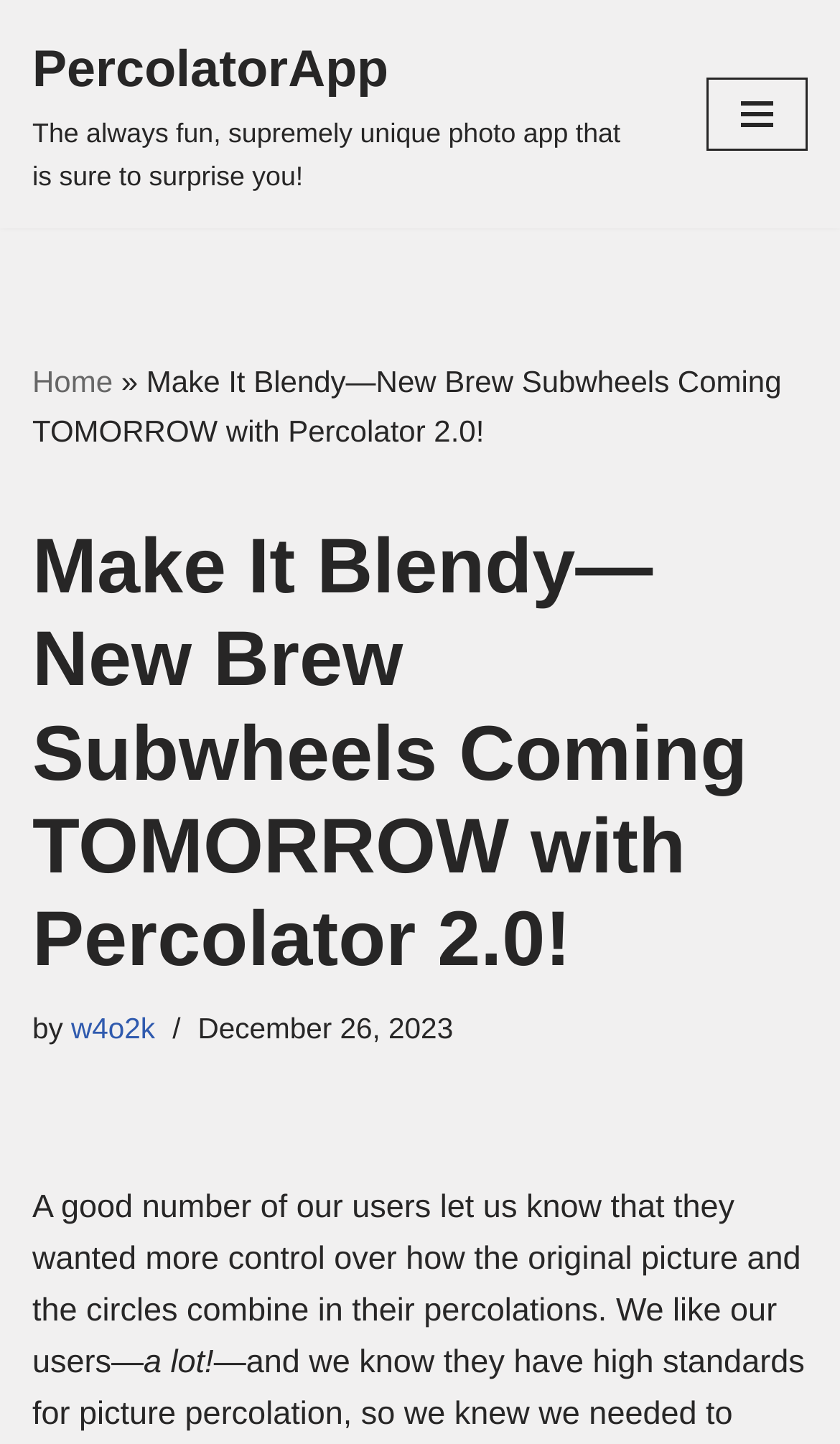Using floating point numbers between 0 and 1, provide the bounding box coordinates in the format (top-left x, top-left y, bottom-right x, bottom-right y). Locate the UI element described here: Skip to content

[0.0, 0.048, 0.077, 0.078]